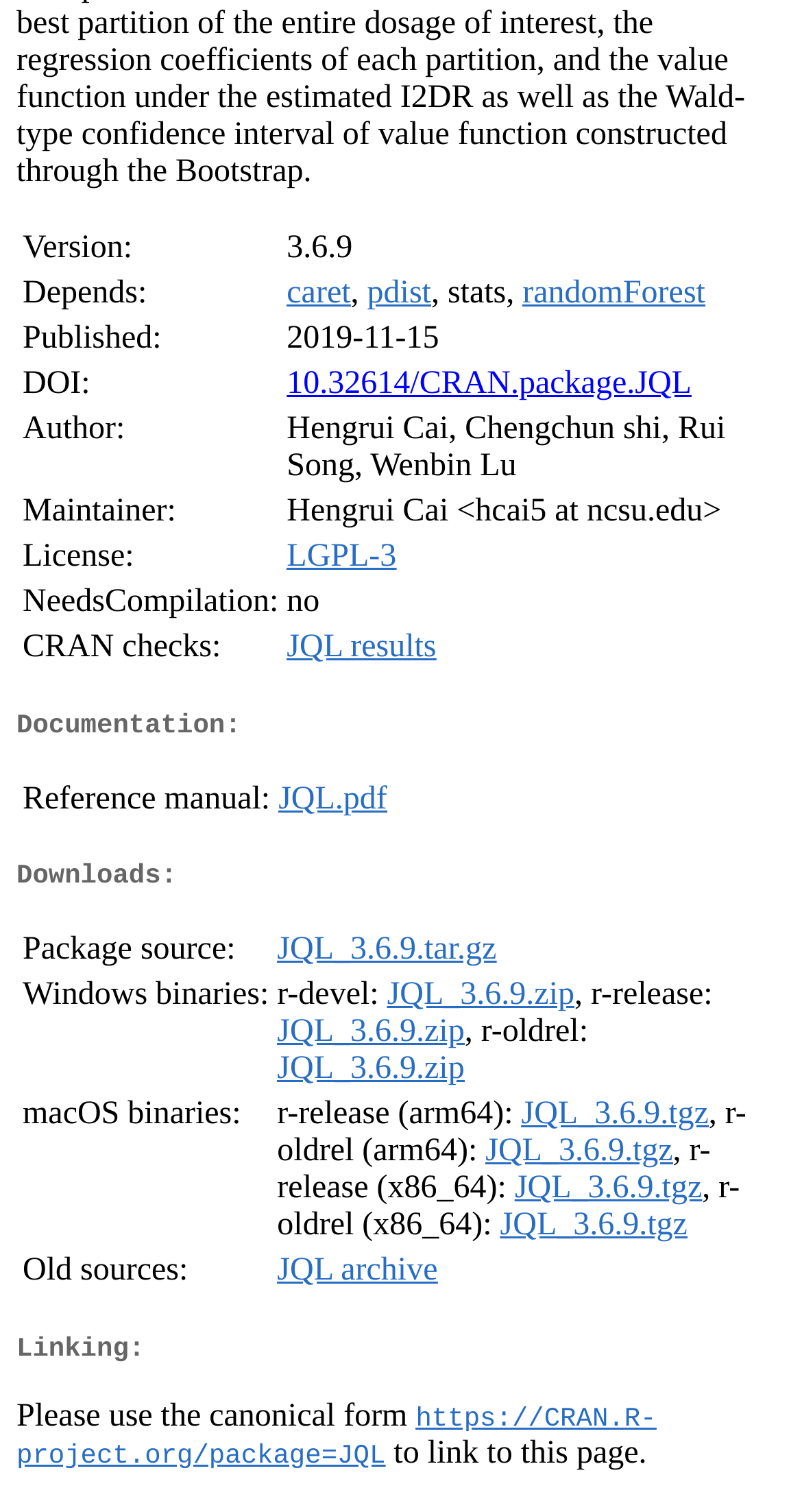Using the element description: "JQL archive", determine the bounding box coordinates for the specified UI element. The coordinates should be four float numbers between 0 and 1, [left, top, right, bottom].

[0.346, 0.833, 0.546, 0.856]